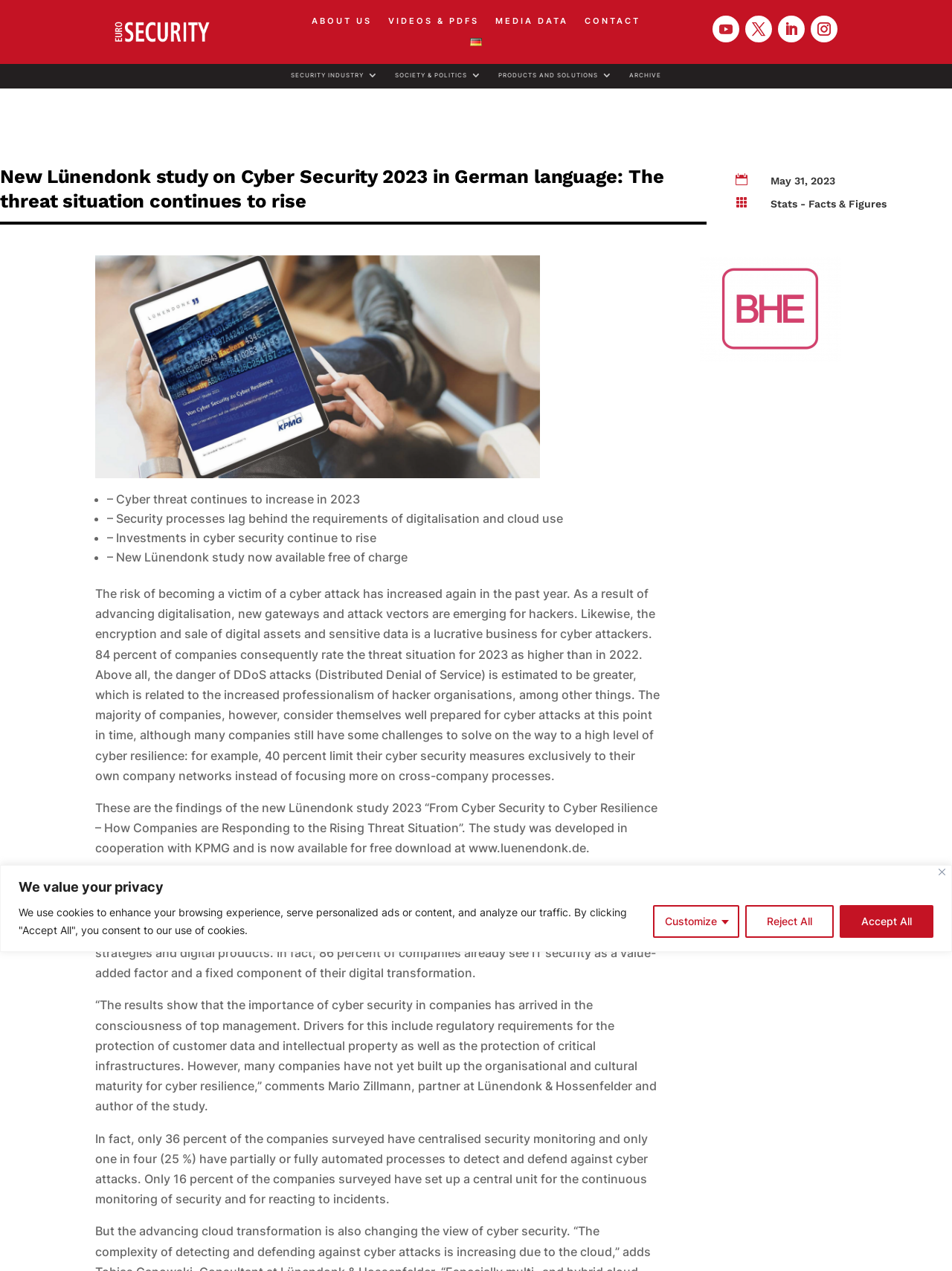Identify and provide the bounding box for the element described by: "Videos & PDFs".

[0.408, 0.012, 0.503, 0.025]